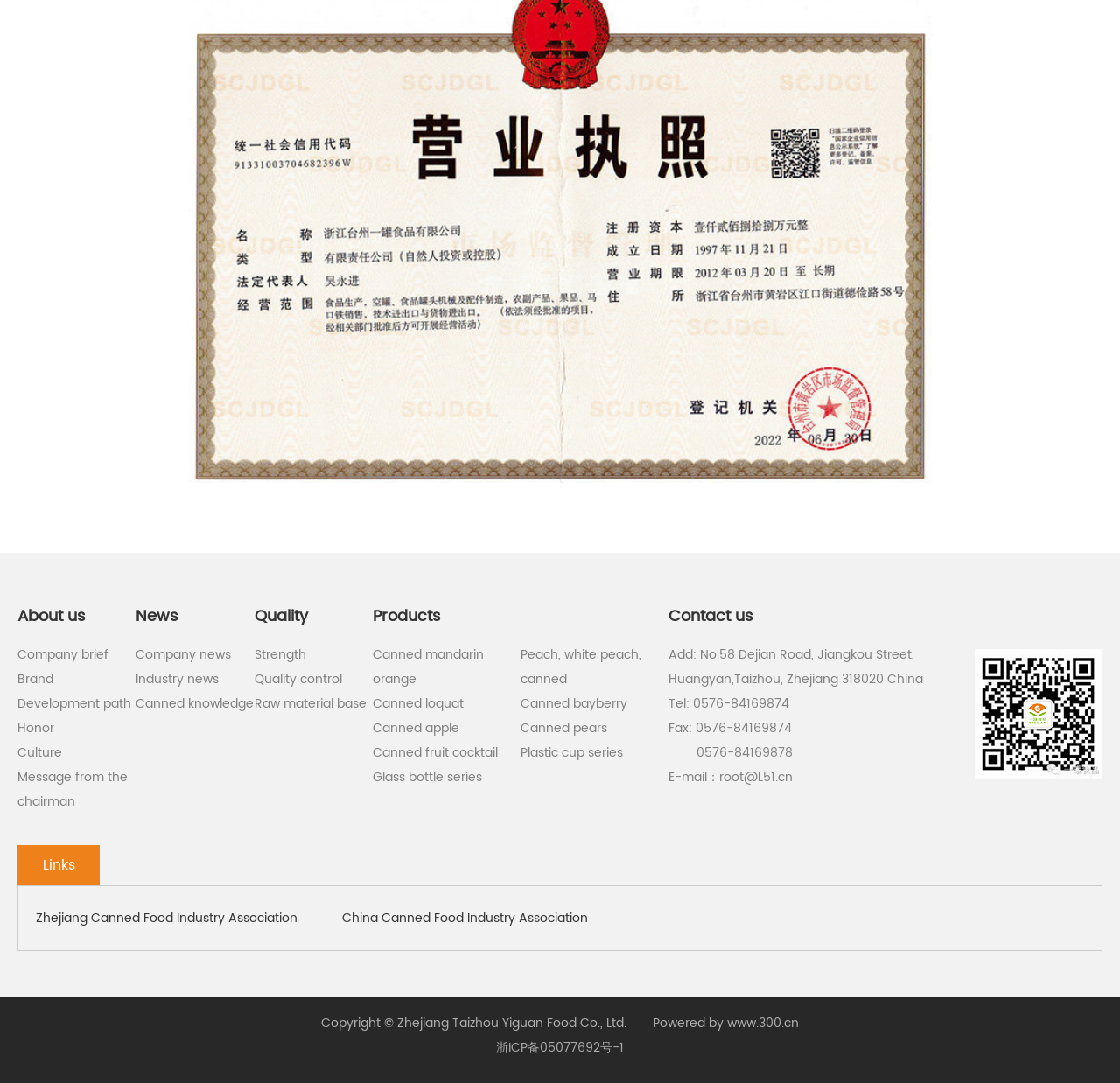Determine the bounding box coordinates for the clickable element to execute this instruction: "Contact us". Provide the coordinates as four float numbers between 0 and 1, i.e., [left, top, right, bottom].

[0.597, 0.558, 0.672, 0.581]